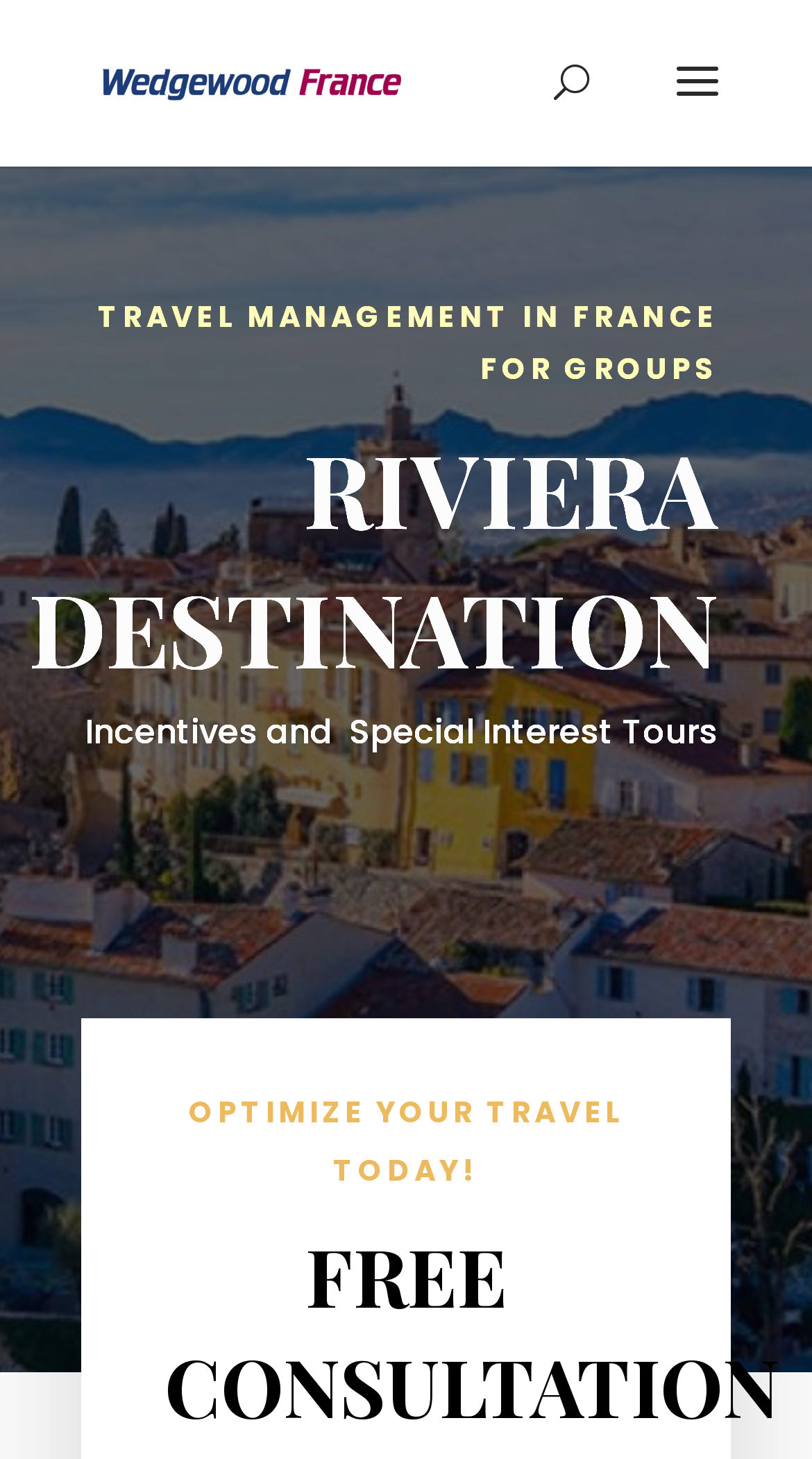Identify the bounding box coordinates of the HTML element based on this description: "alt="WEDGEWOOD FRANCE DMC"".

[0.111, 0.044, 0.511, 0.068]